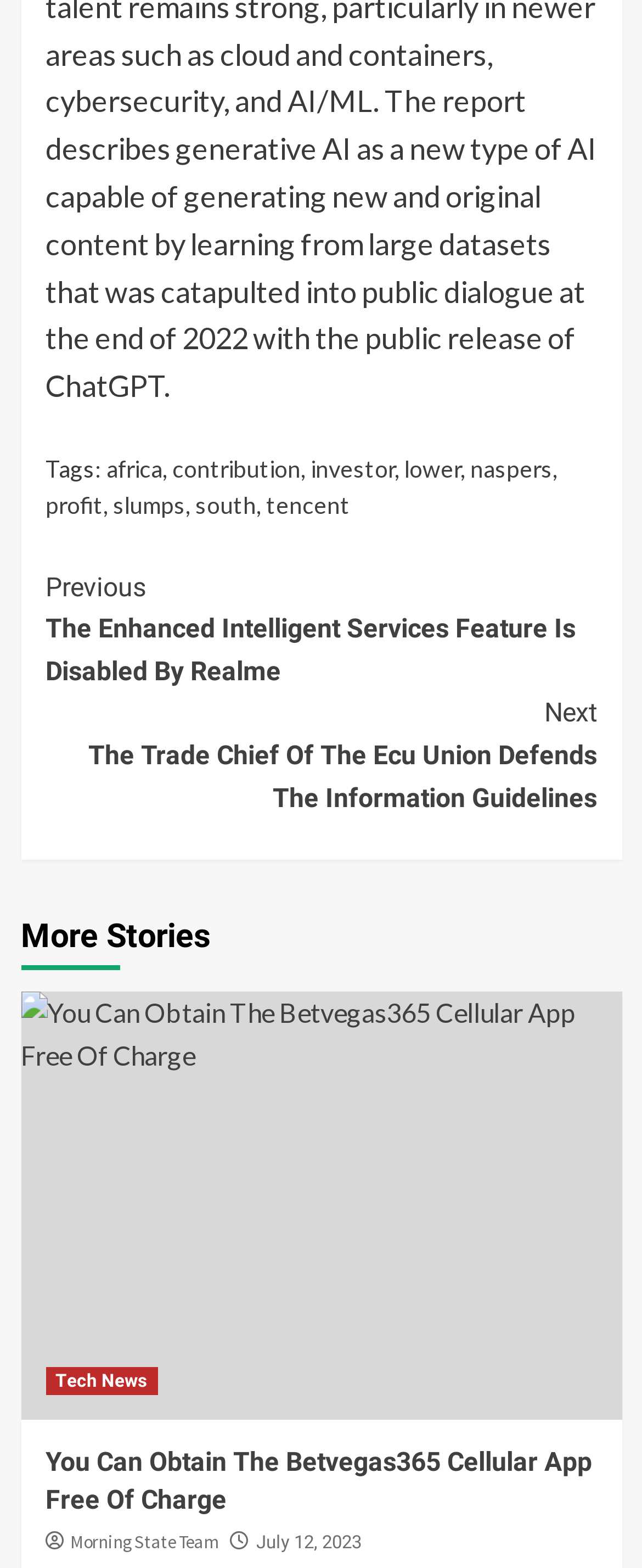Locate the coordinates of the bounding box for the clickable region that fulfills this instruction: "Click on the 'africa' tag".

[0.165, 0.29, 0.253, 0.308]